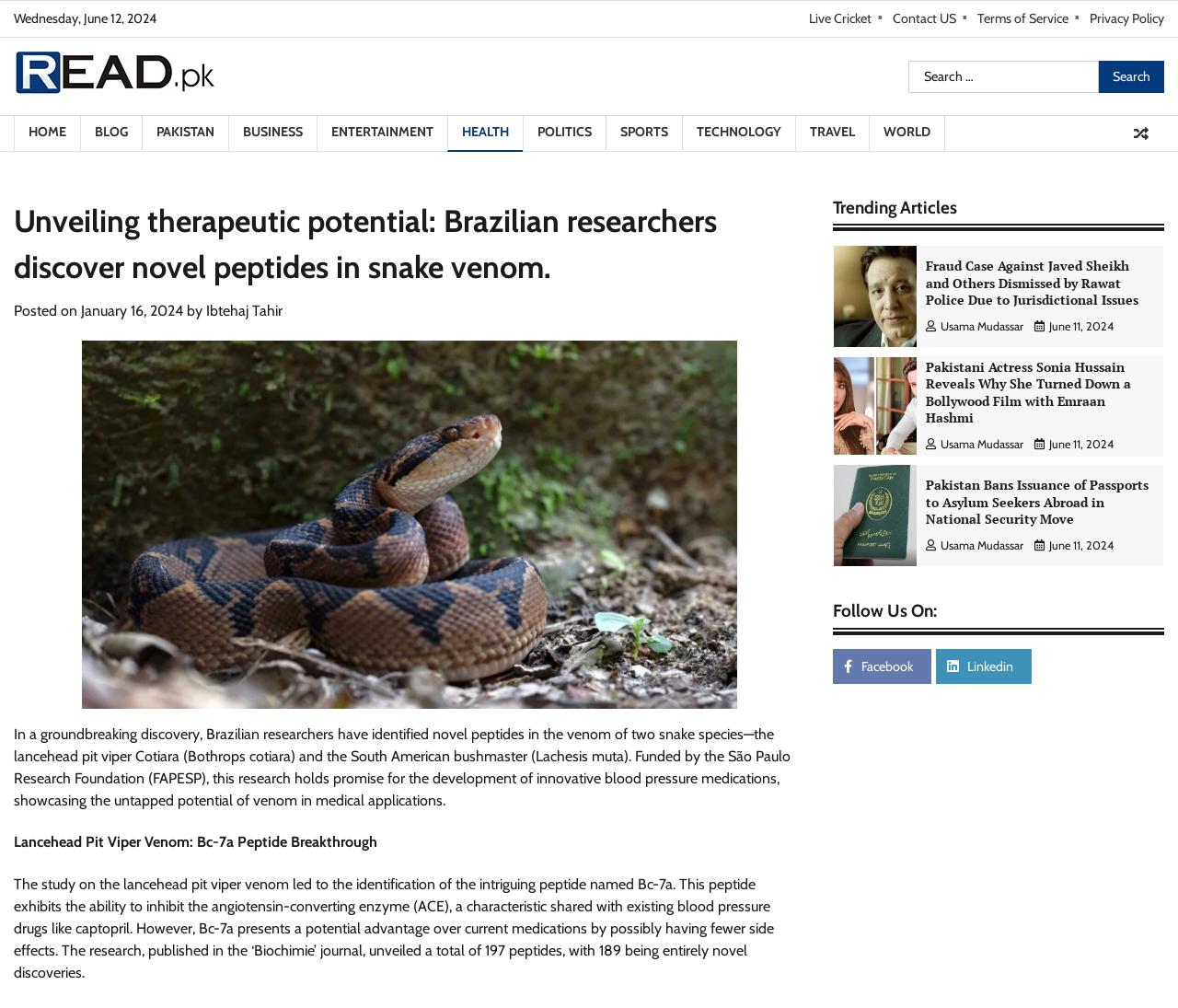Use a single word or phrase to answer the question: What is the topic of the article?

Snake venom research